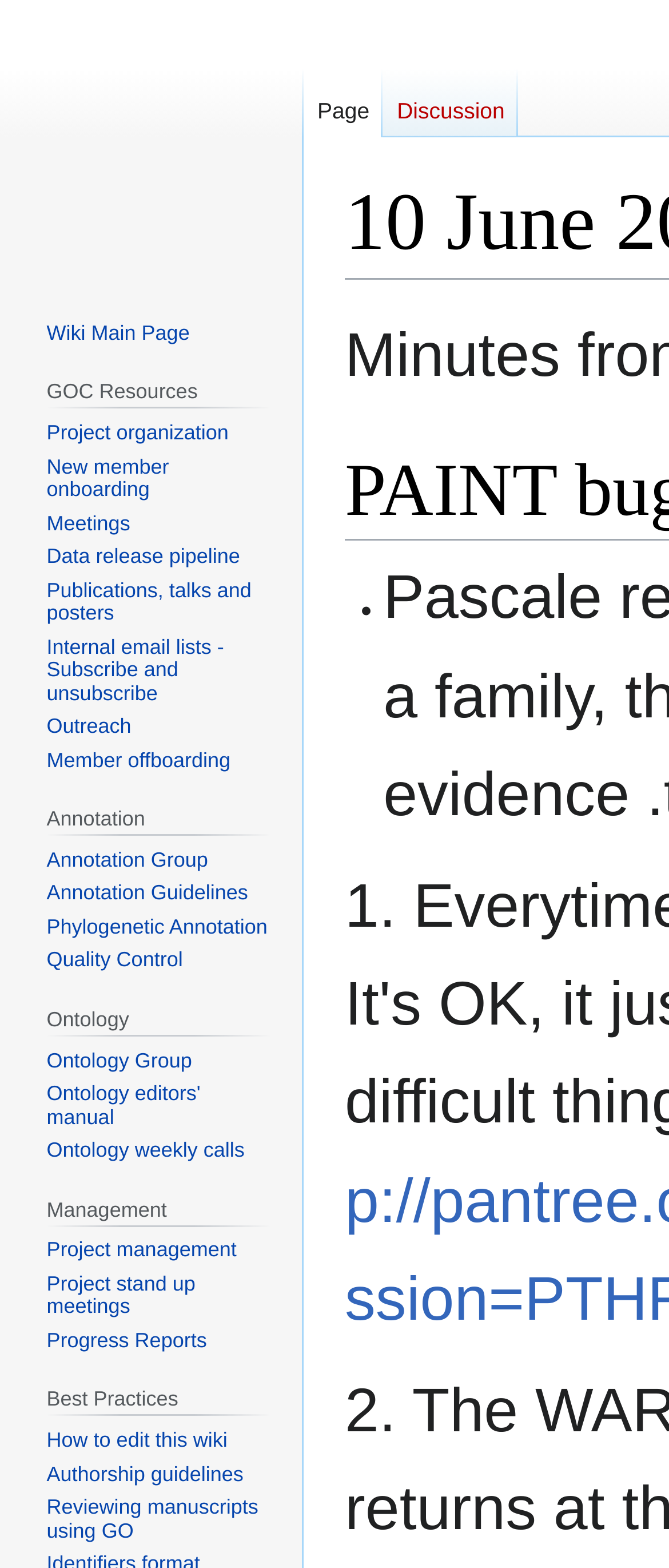Please extract the title of the webpage.

10 June 2014 PAINT Conference Call